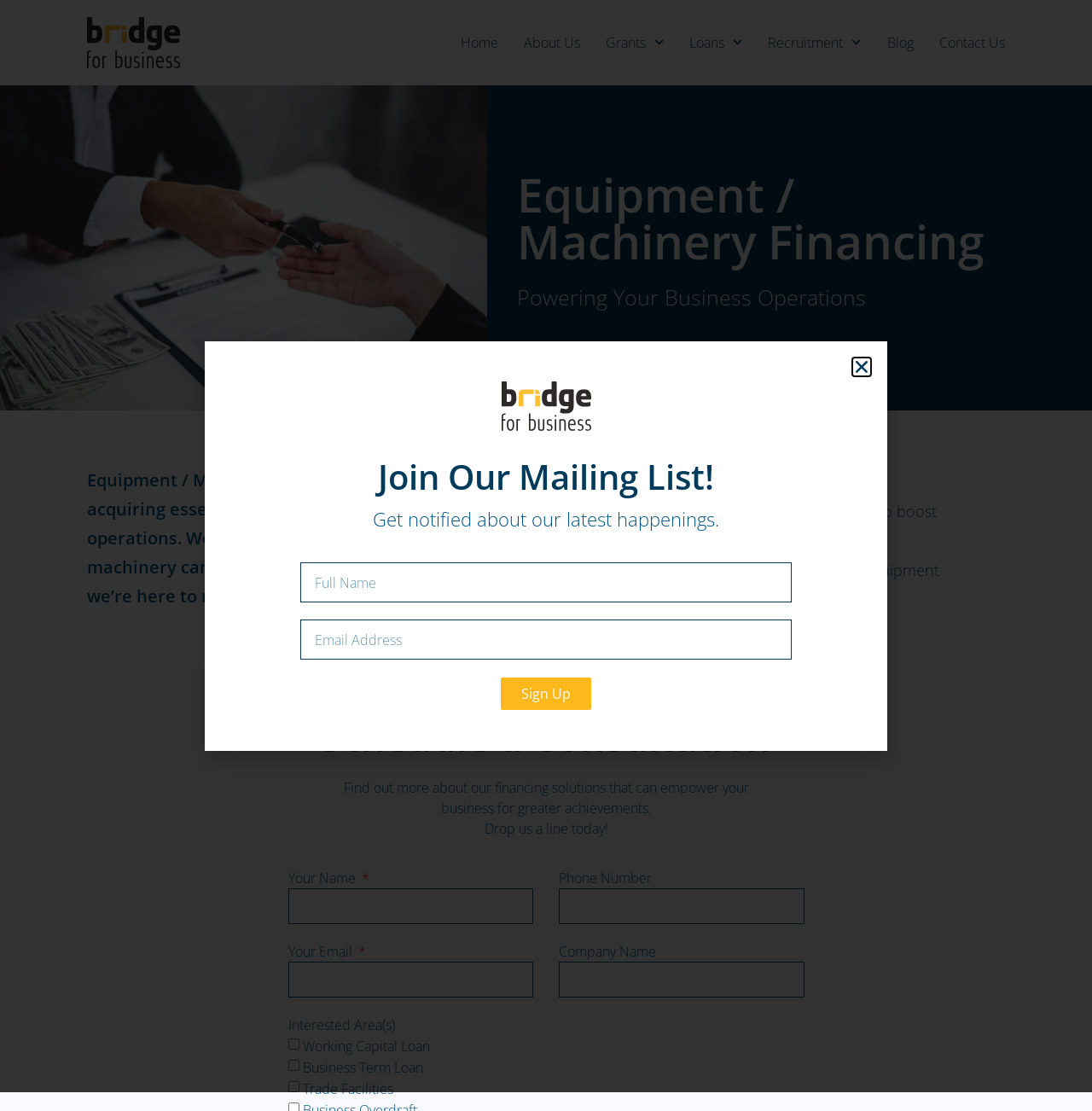Please specify the bounding box coordinates of the clickable section necessary to execute the following command: "Click the 'Contact Us' link".

[0.86, 0.025, 0.92, 0.051]